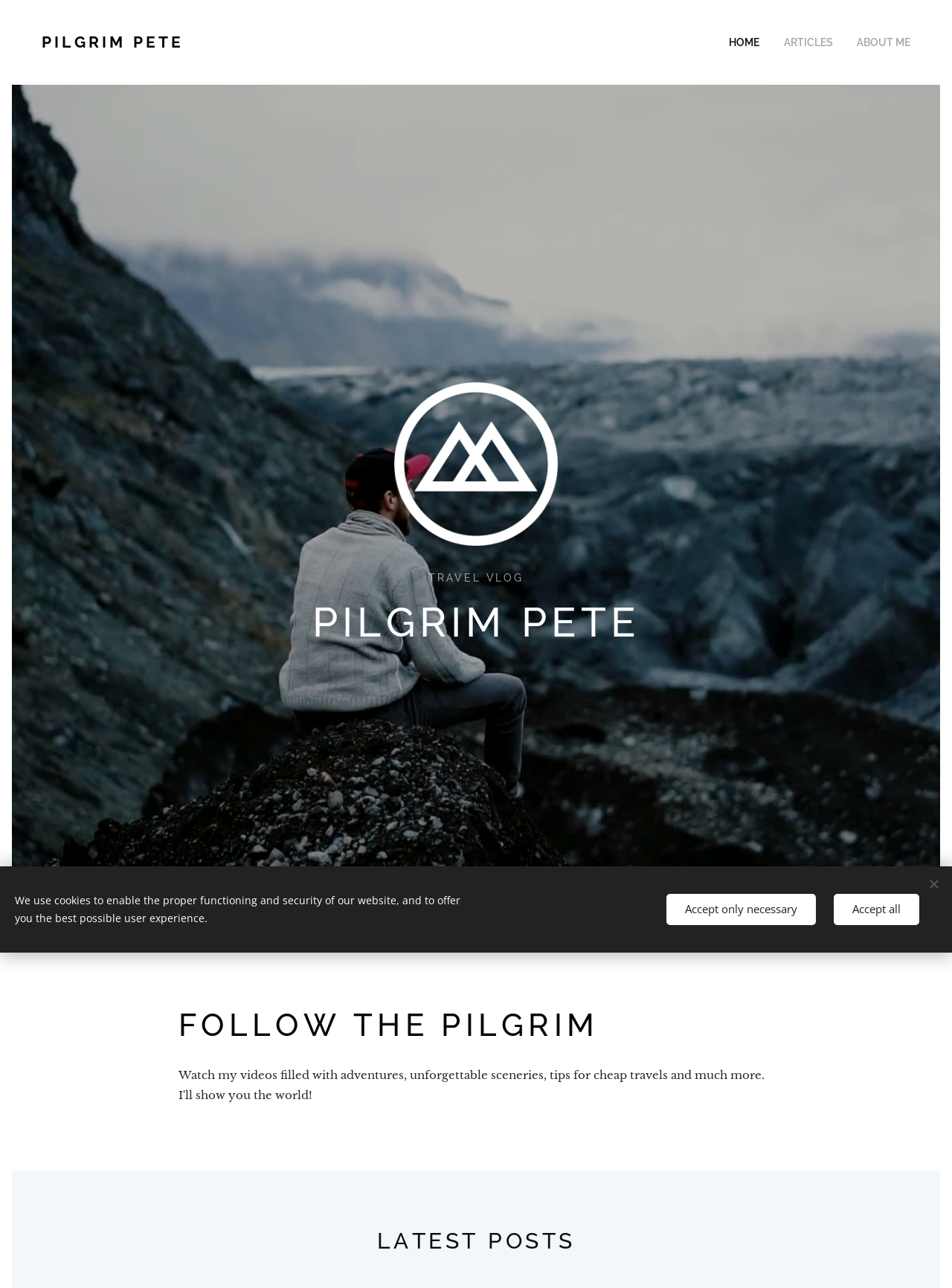Write a detailed summary of the webpage, including text, images, and layout.

The webpage is a personal travel blog, featuring the author's adventures and travel experiences. At the top, there is a navigation menu with three links: "HOME", "ARTICLES", and "ABOUT ME", aligned horizontally and positioned near the top right corner of the page.

Below the navigation menu, there are two headings: "TRAVEL VLOG" and "PILGRIM PETE", which are centered and take up most of the page's width. The text "PILGRIM PETE" is also displayed in a smaller font size above the navigation menu.

Further down, there is a section titled "FOLLOW THE PILGRIM", which is positioned near the bottom left corner of the page. Below this section, there is another heading titled "LATEST POSTS", which spans across most of the page's width.

At the very bottom of the page, there is a link to create a website with Webnode, a website builder, and a notice about the use of cookies on the website. The cookie notice is accompanied by two buttons: "Accept only necessary" and "Accept all", which are positioned side by side near the bottom right corner of the page.